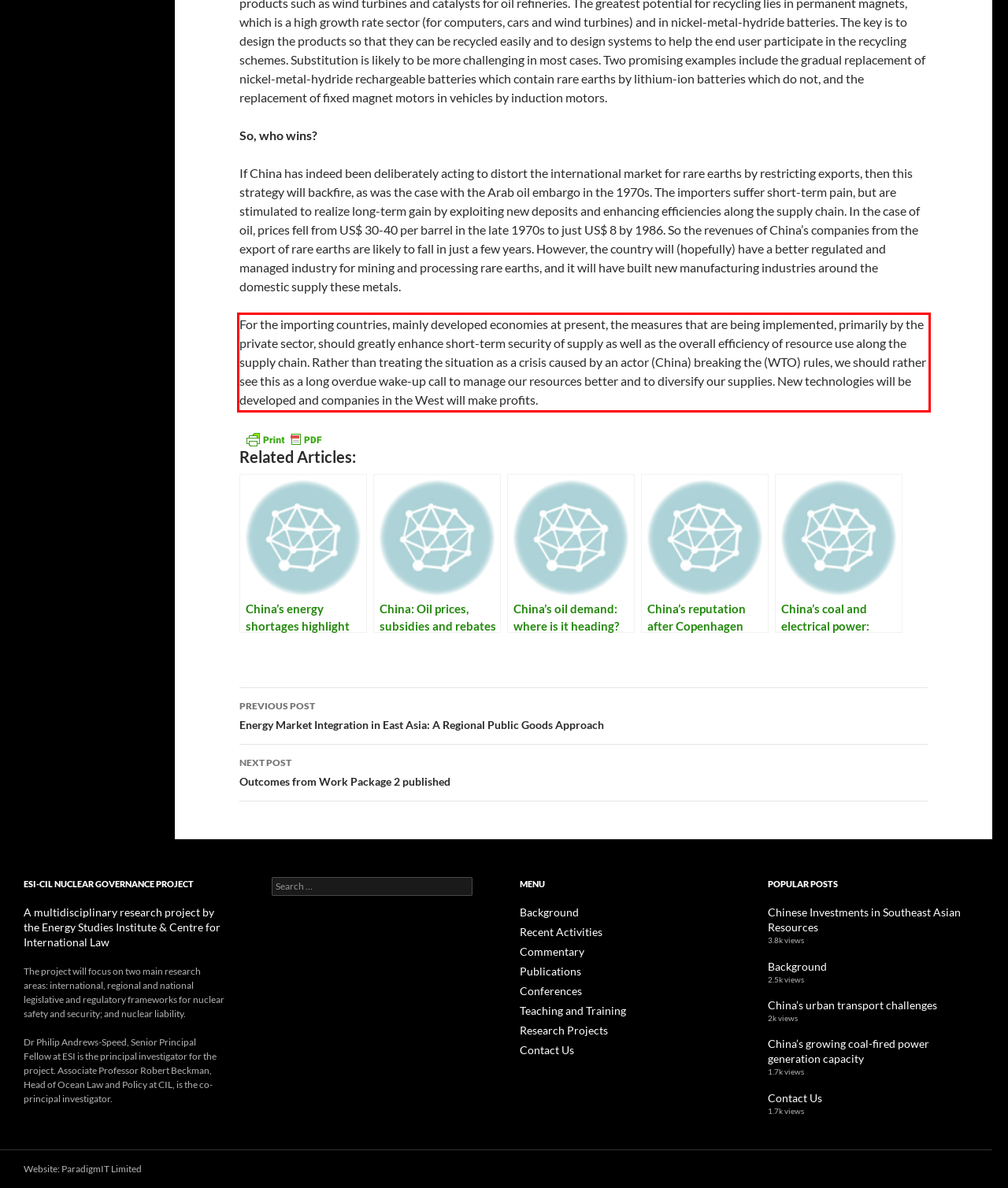Inspect the webpage screenshot that has a red bounding box and use OCR technology to read and display the text inside the red bounding box.

For the importing countries, mainly developed economies at present, the measures that are being implemented, primarily by the private sector, should greatly enhance short-term security of supply as well as the overall efficiency of resource use along the supply chain. Rather than treating the situation as a crisis caused by an actor (China) breaking the (WTO) rules, we should rather see this as a long overdue wake-up call to manage our resources better and to diversify our supplies. New technologies will be developed and companies in the West will make profits.